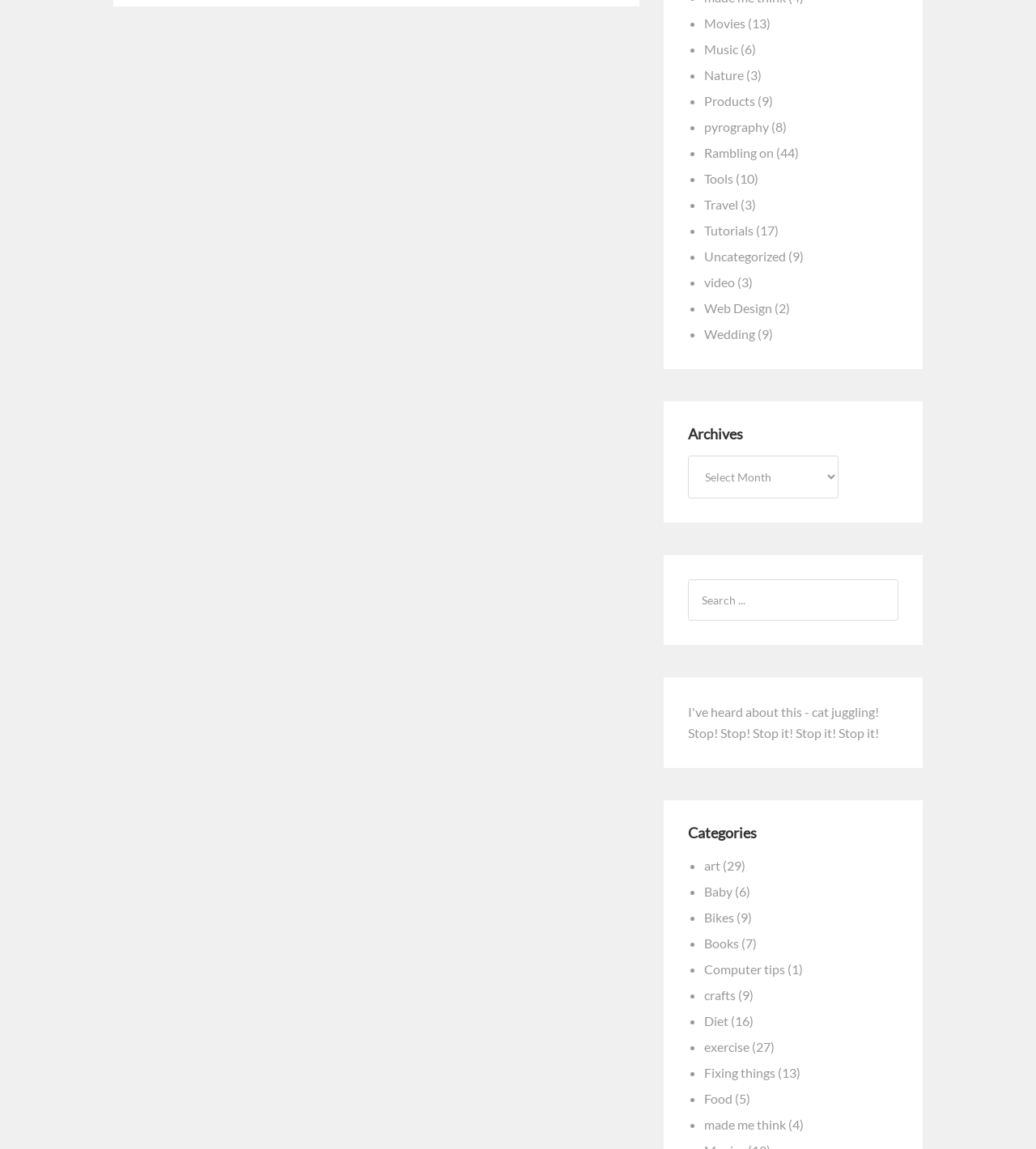Given the description of a UI element: "Computer tips", identify the bounding box coordinates of the matching element in the webpage screenshot.

[0.68, 0.836, 0.758, 0.85]